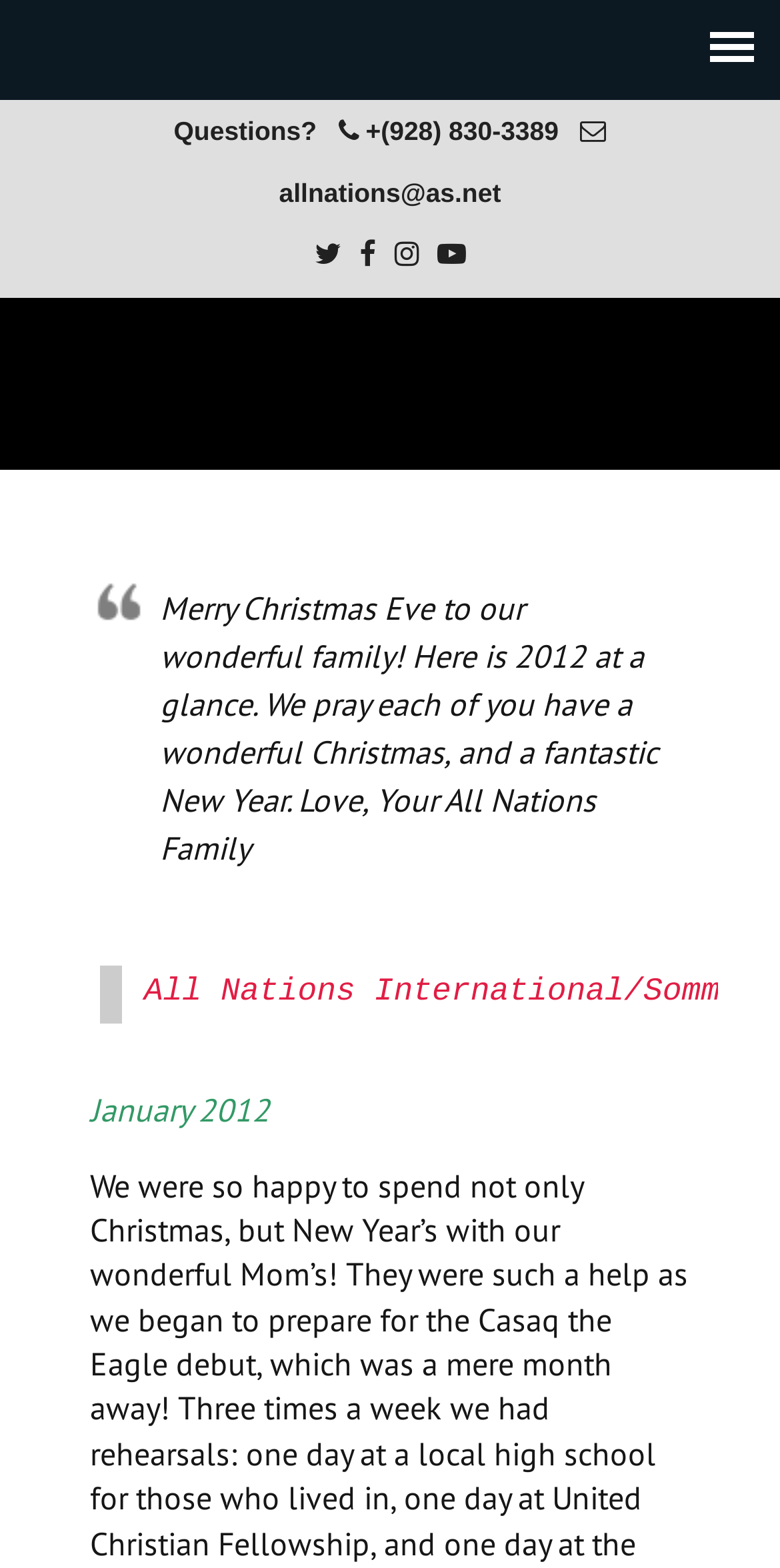Using the information shown in the image, answer the question with as much detail as possible: What is the contact email?

I found the contact email by looking at the links on the top of the page, and one of them is labeled as 'allnations@as.net', which is a typical format for an email address.